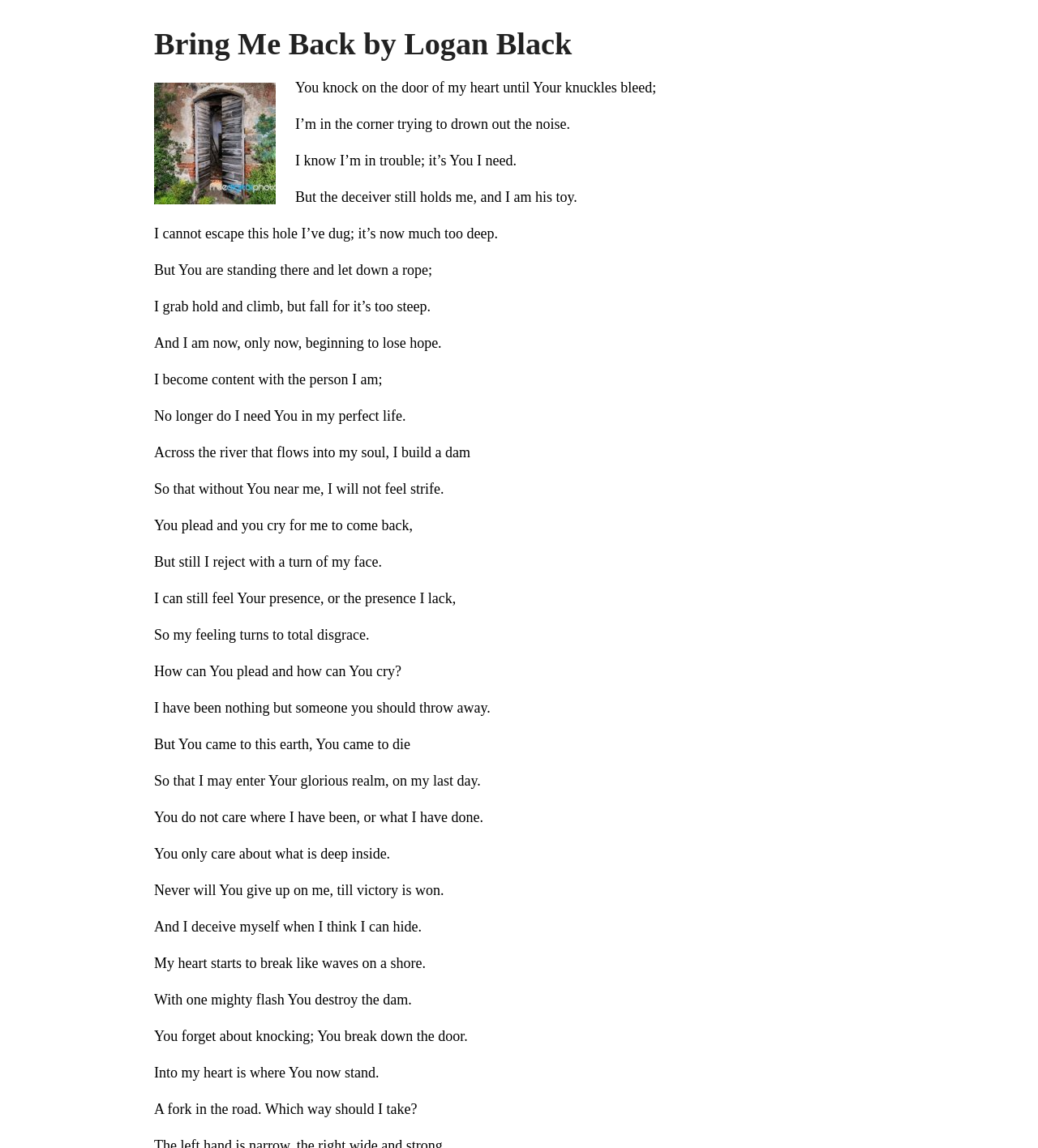Answer the question below in one word or phrase:
What is the author's name?

Logan Black